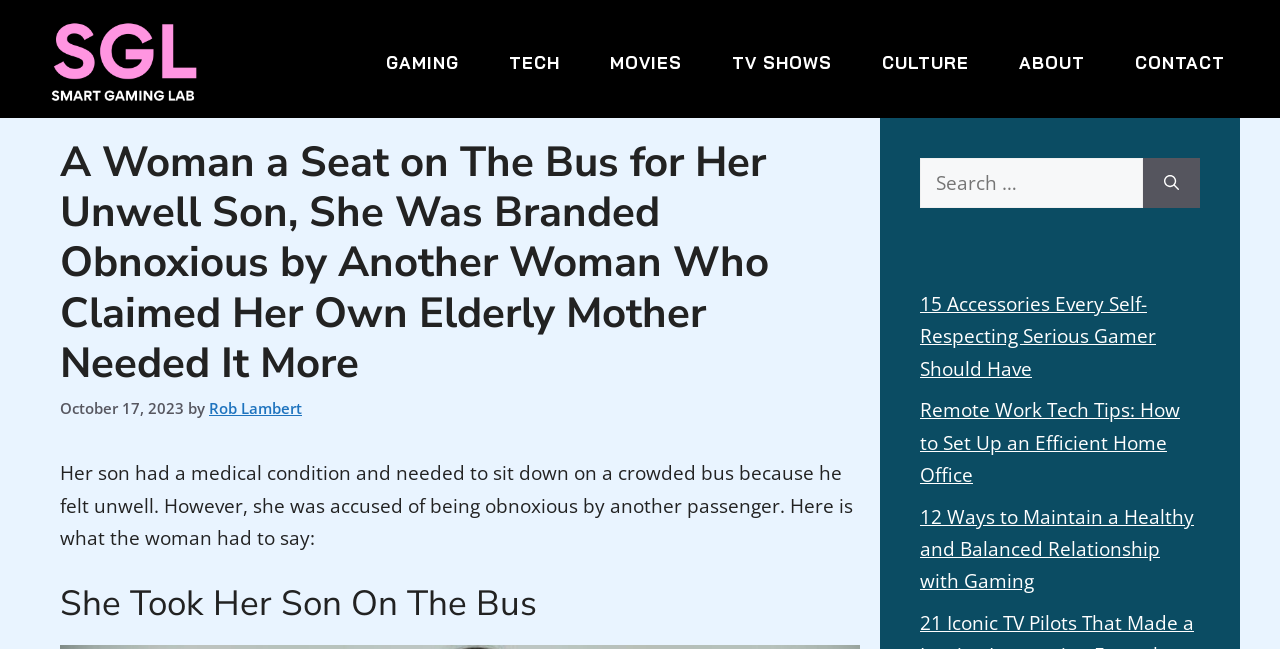Please find the bounding box coordinates of the clickable region needed to complete the following instruction: "Search for something". The bounding box coordinates must consist of four float numbers between 0 and 1, i.e., [left, top, right, bottom].

[0.719, 0.243, 0.893, 0.32]